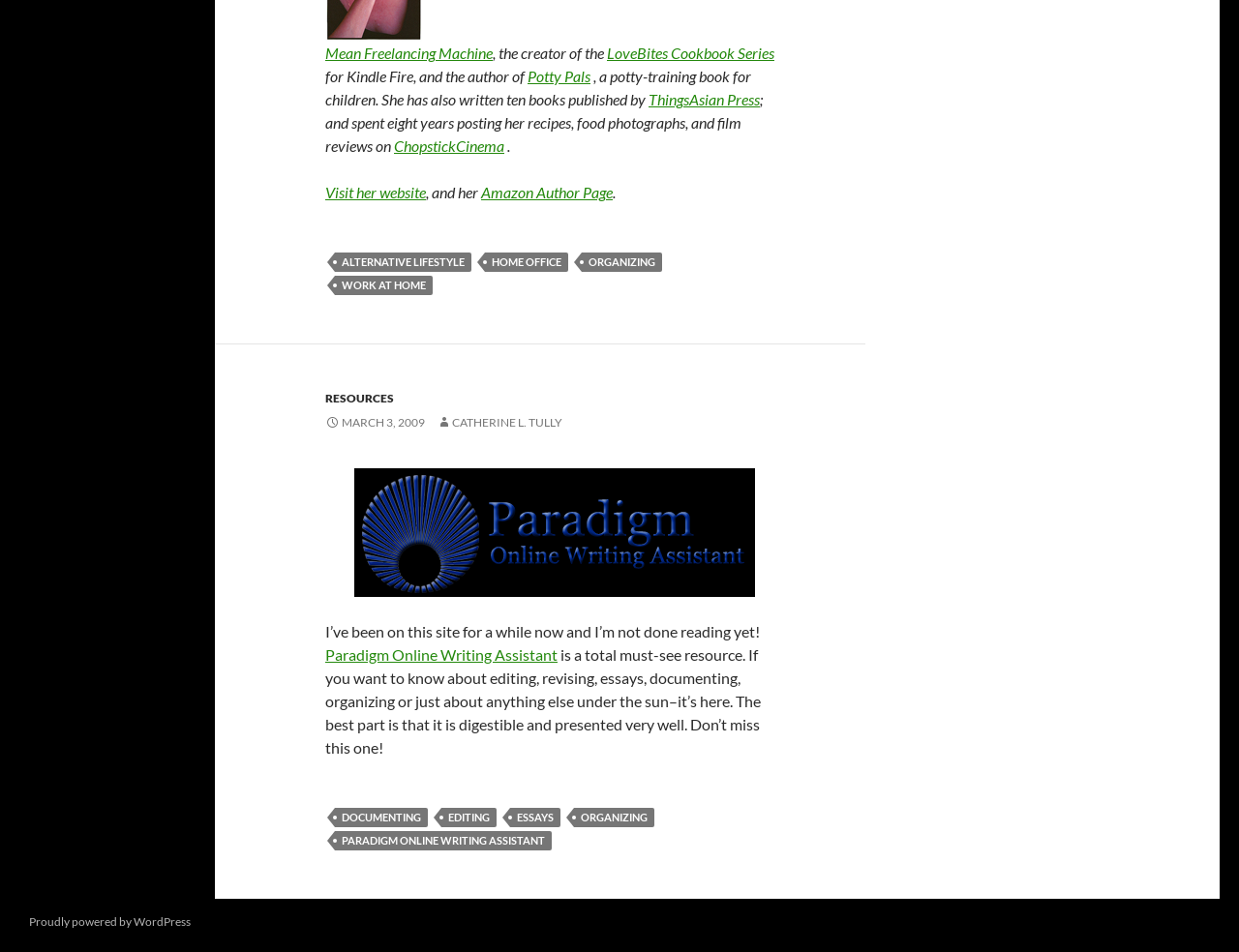Locate the bounding box coordinates of the element that should be clicked to fulfill the instruction: "Read more about the LoveBites Cookbook Series".

[0.49, 0.046, 0.625, 0.065]